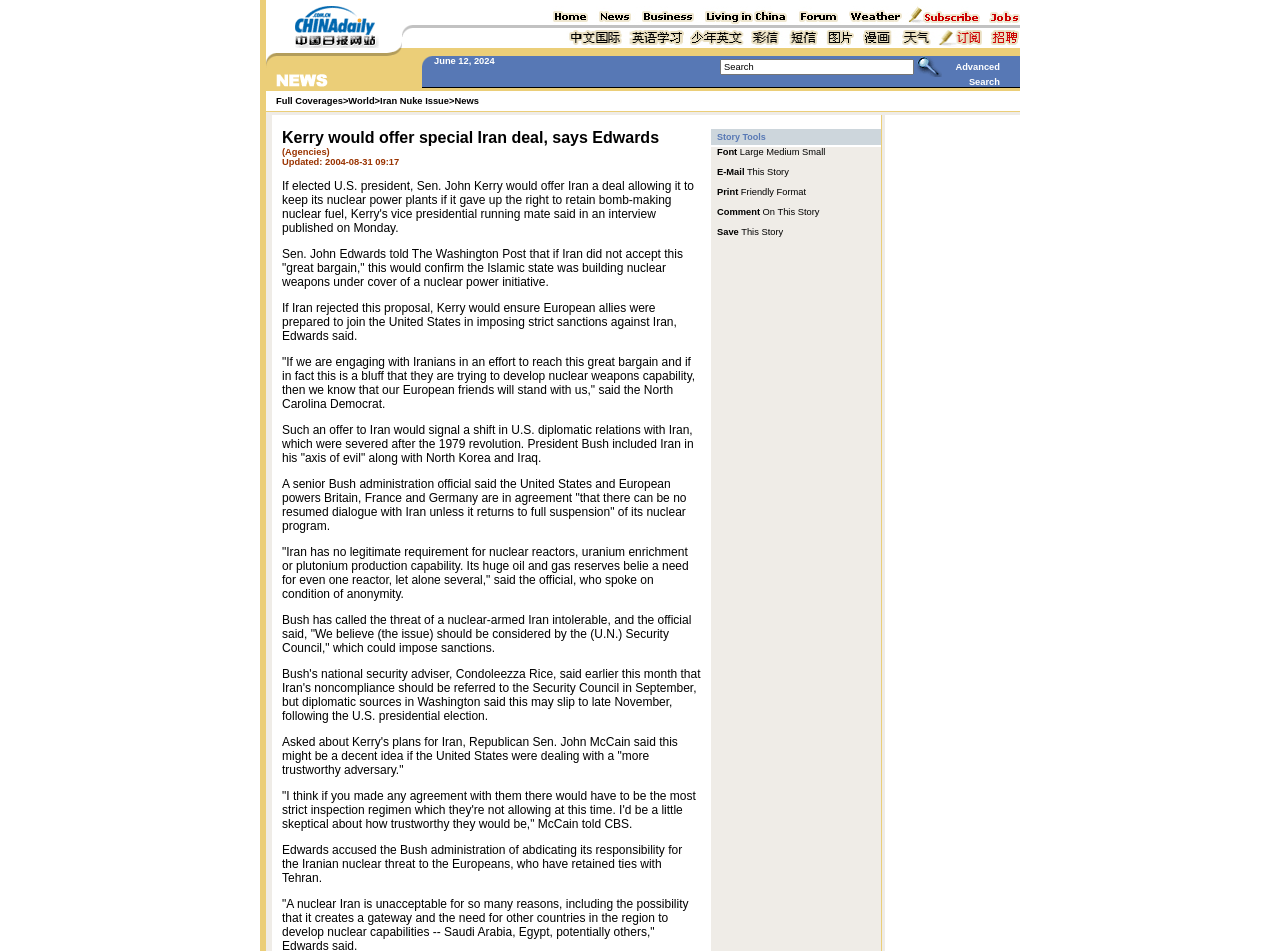What is the purpose of the 'E-Mail This Story' link?
From the image, respond with a single word or phrase.

To email the story